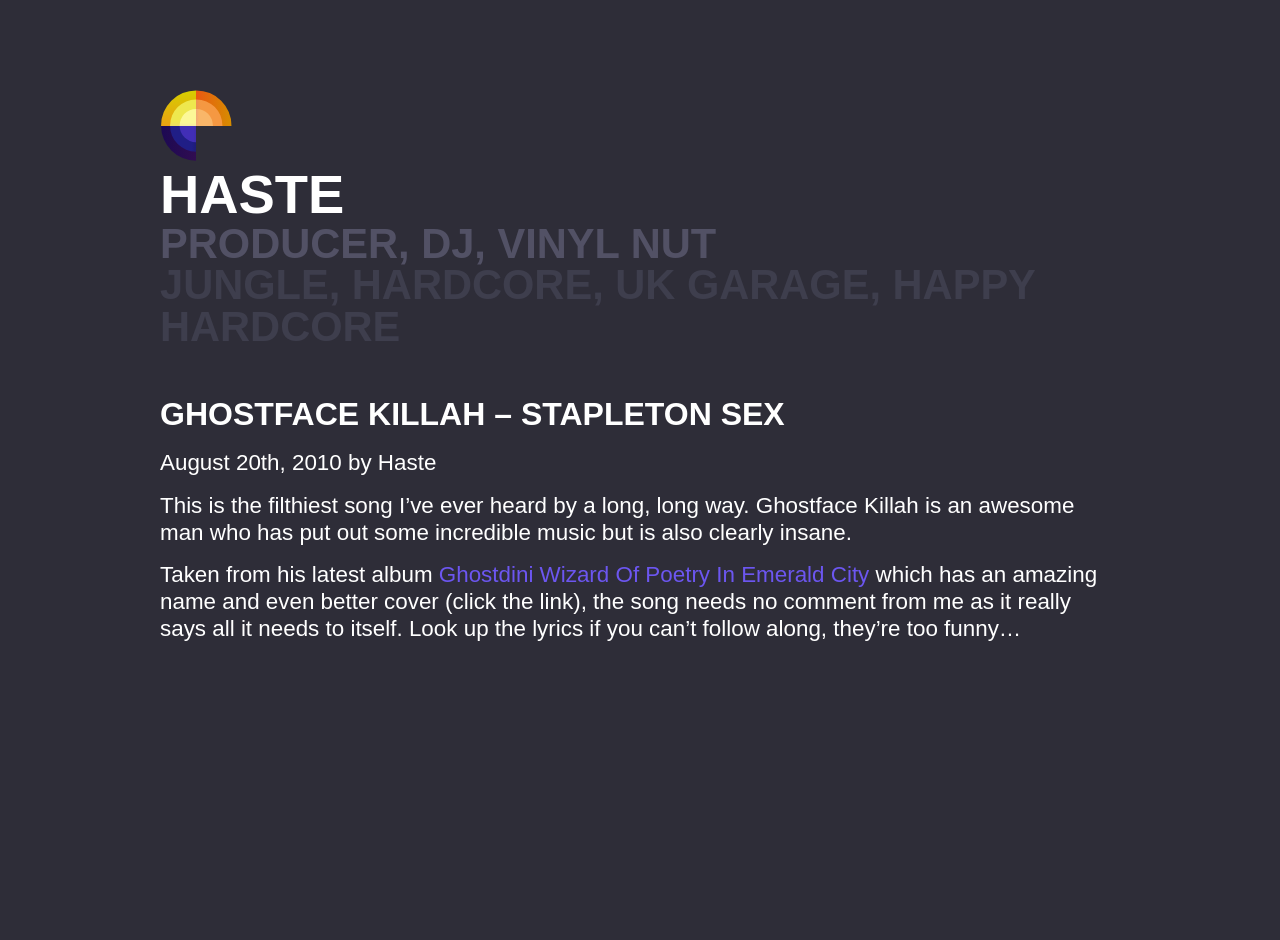What is the release date of the song?
Could you please answer the question thoroughly and with as much detail as possible?

The release date of the song can be found in the StaticText element 'August 20th, 2010 by Haste' which is located below the song title, indicating that the song was released on August 20th, 2010.